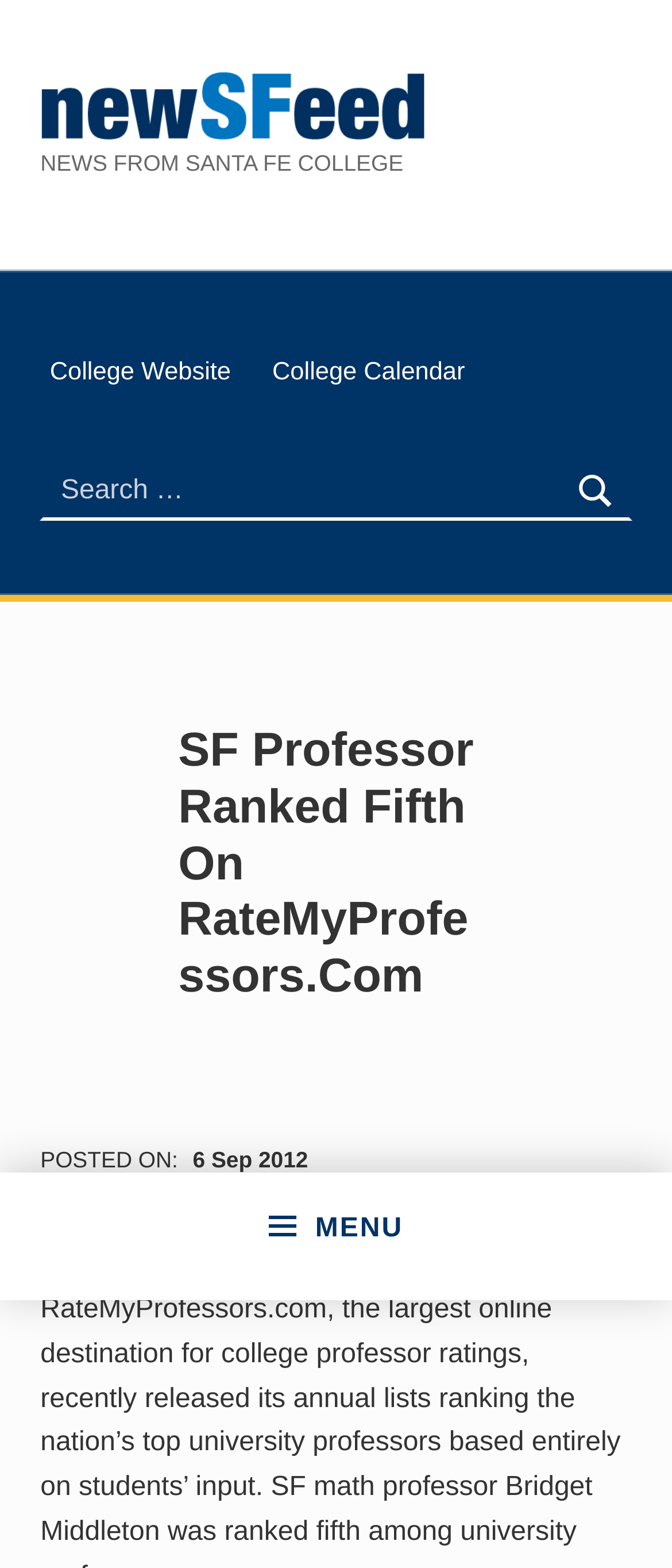What is the date of the news post?
Answer the question using a single word or phrase, according to the image.

6 Sep 2012